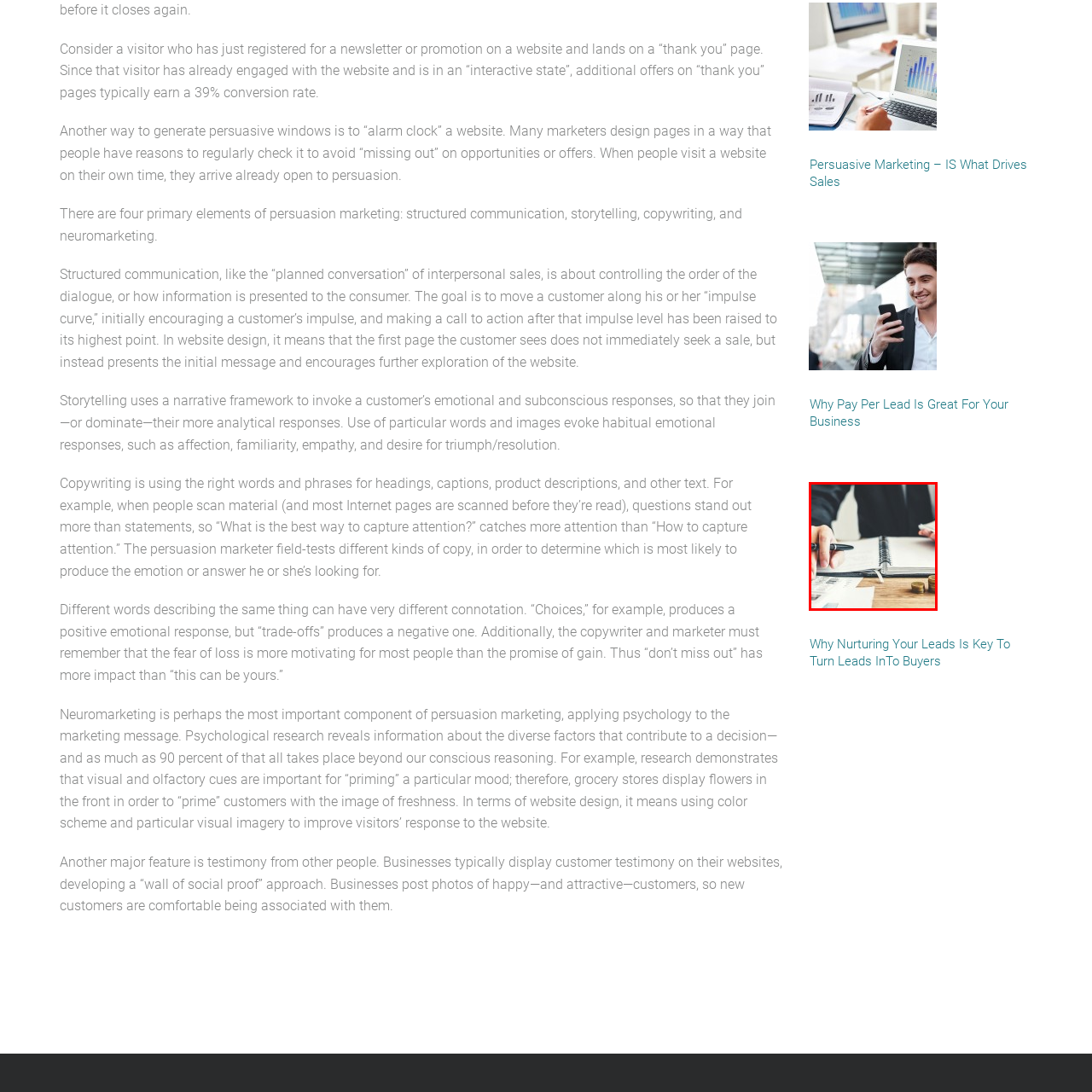What is scattered on the side?
Focus on the part of the image marked with a red bounding box and deliver an in-depth answer grounded in the visual elements you observe.

To the side of the individual, there are documents or reports spread out, indicating a thorough review of perhaps financial data or marketing strategies, which is a common practice in decision-making processes associated with persuasive marketing strategies.